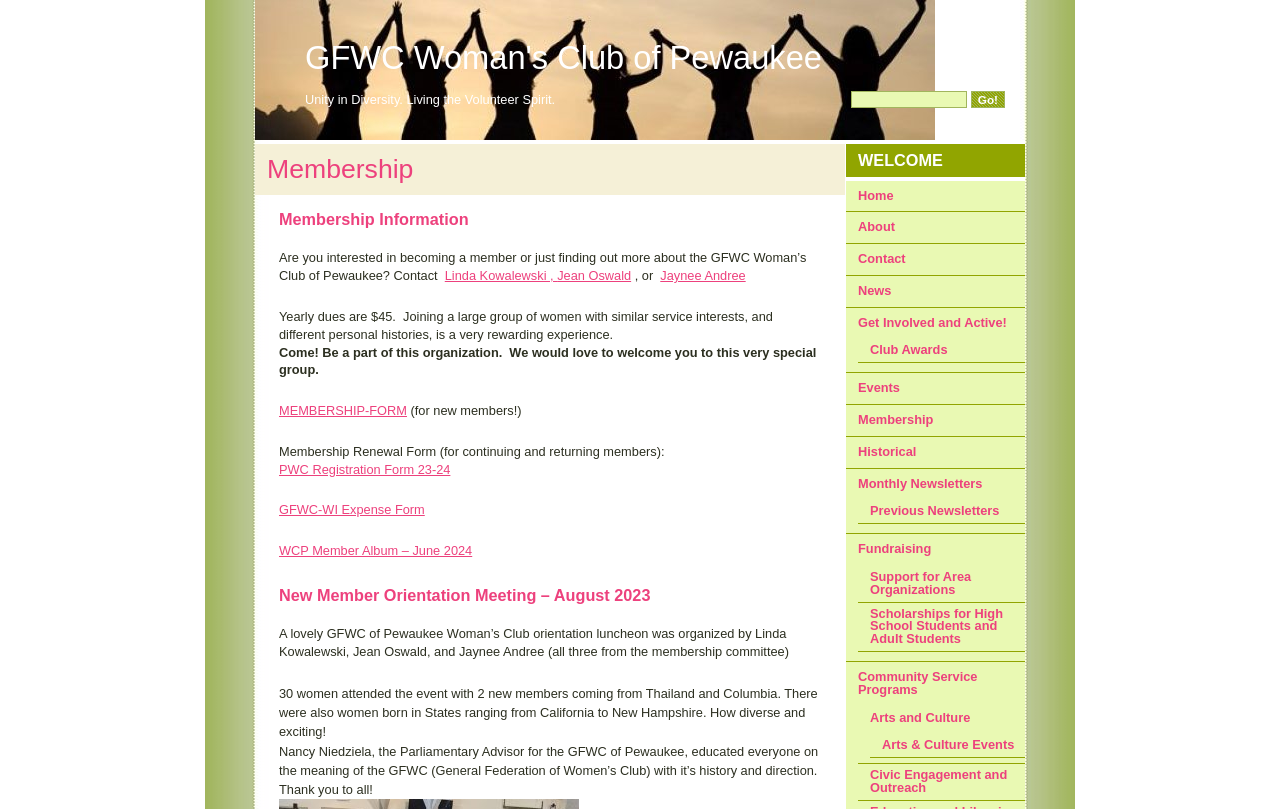How many women attended the new member orientation meeting? Please answer the question using a single word or phrase based on the image.

30